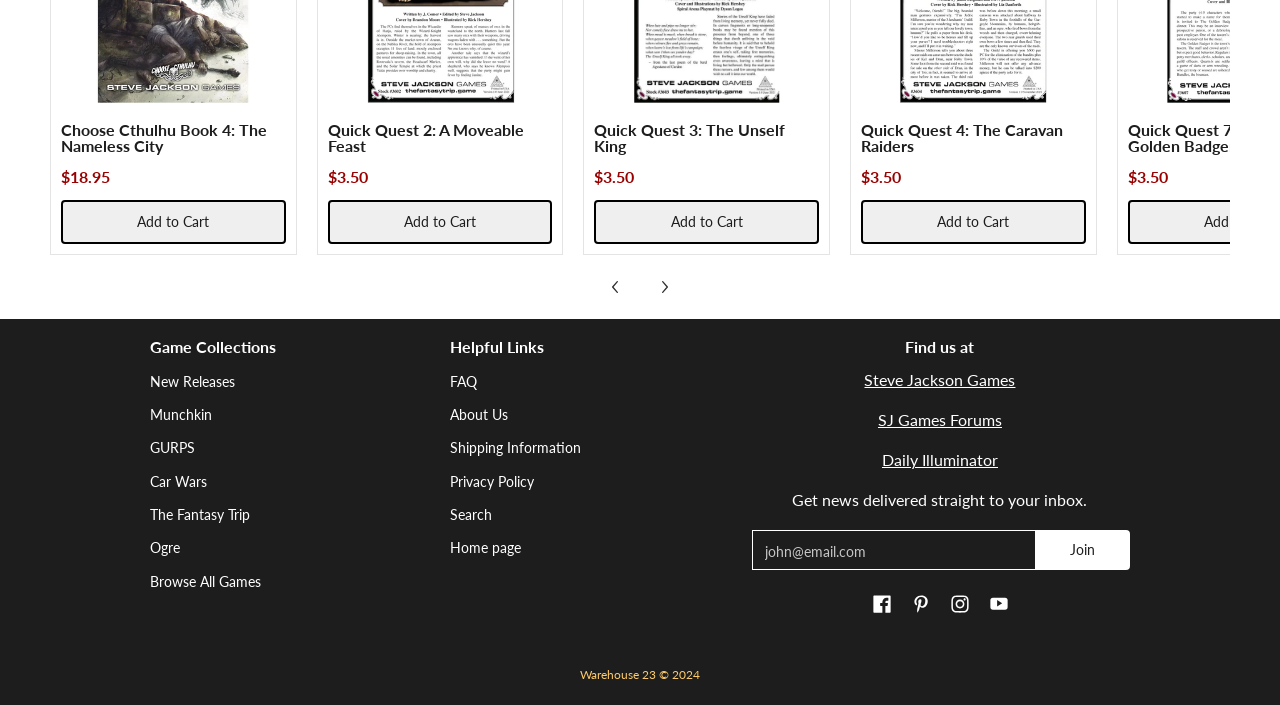Analyze the image and answer the question with as much detail as possible: 
What is the name of the website that can be found on Facebook, Pinterest, Instagram, and YouTube?

The name of the website that can be found on Facebook, Pinterest, Instagram, and YouTube can be found by looking at the buttons with the text 'See Warehouse 23 on Facebook', 'See Warehouse 23 on Pinterest', 'See Warehouse 23 on Instagram', and 'See Warehouse 23 on YouTube'. The common text 'Warehouse 23' suggests that this is the name of the website.